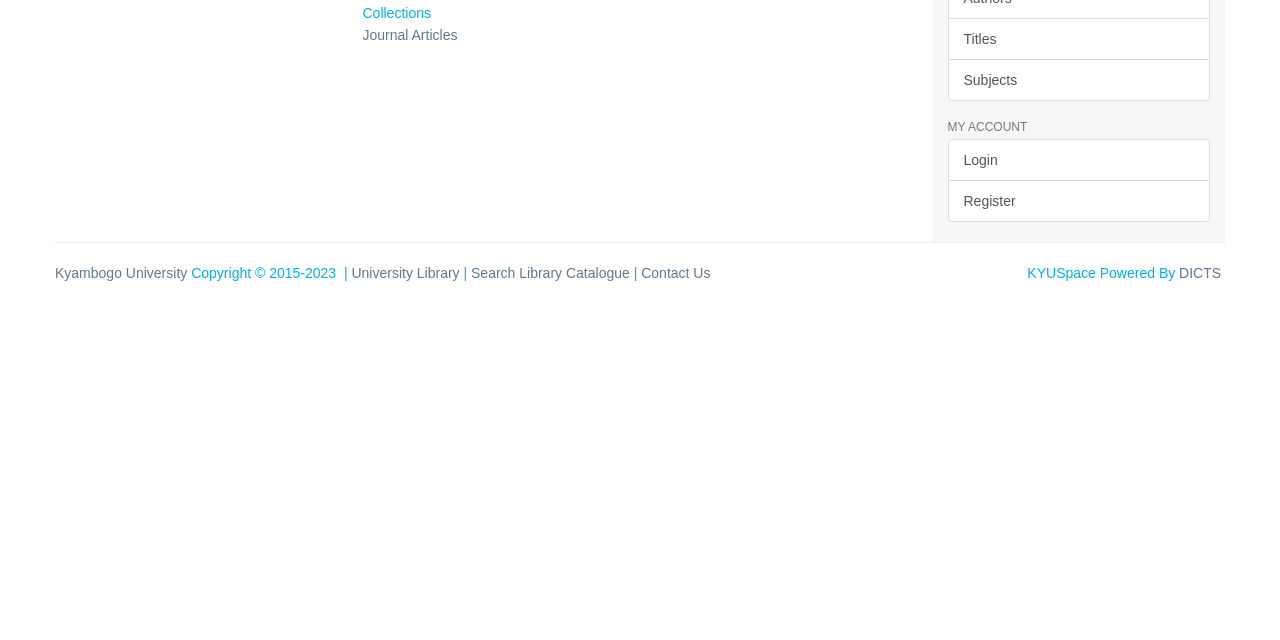Please find the bounding box coordinates (top-left x, top-left y, bottom-right x, bottom-right y) in the screenshot for the UI element described as follows: Search Library Catalogue

[0.368, 0.415, 0.492, 0.44]